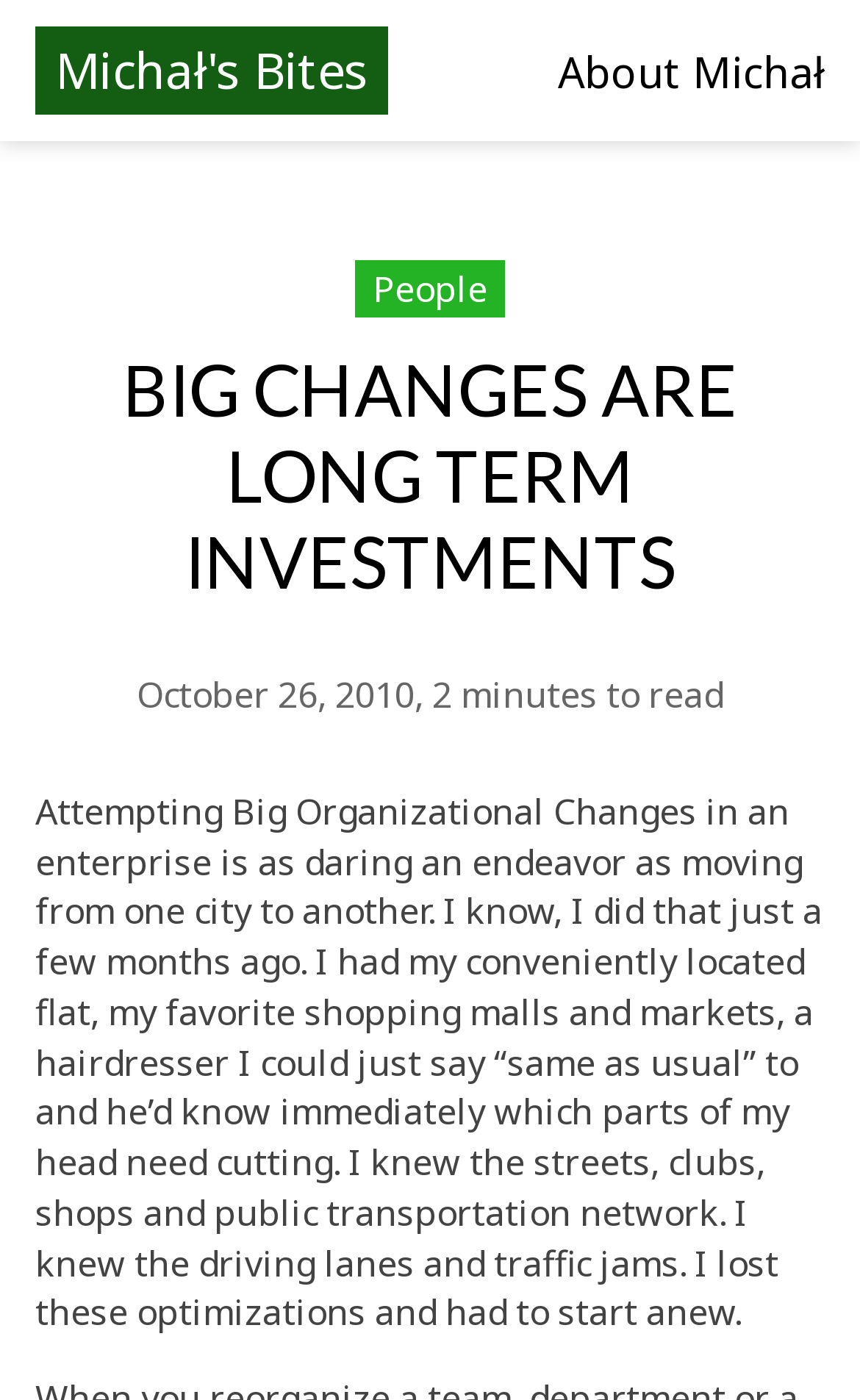What is the author comparing big organizational changes to? Observe the screenshot and provide a one-word or short phrase answer.

moving from one city to another